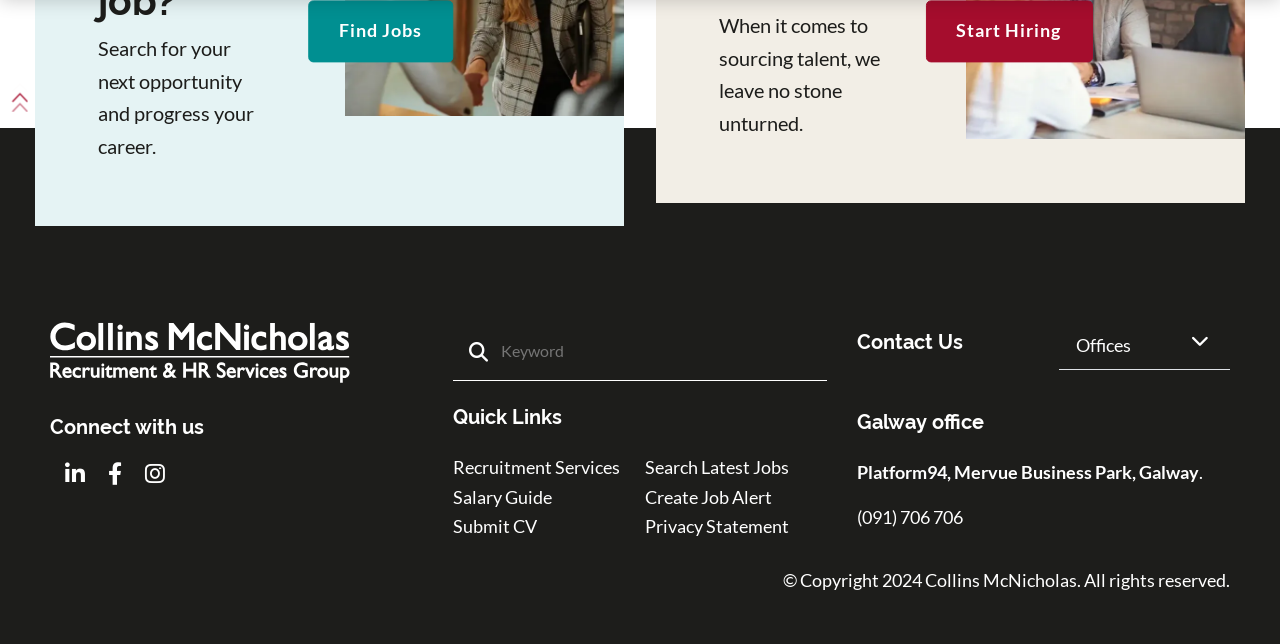Provide your answer in one word or a succinct phrase for the question: 
What is the location of the Galway office?

Mervue Business Park